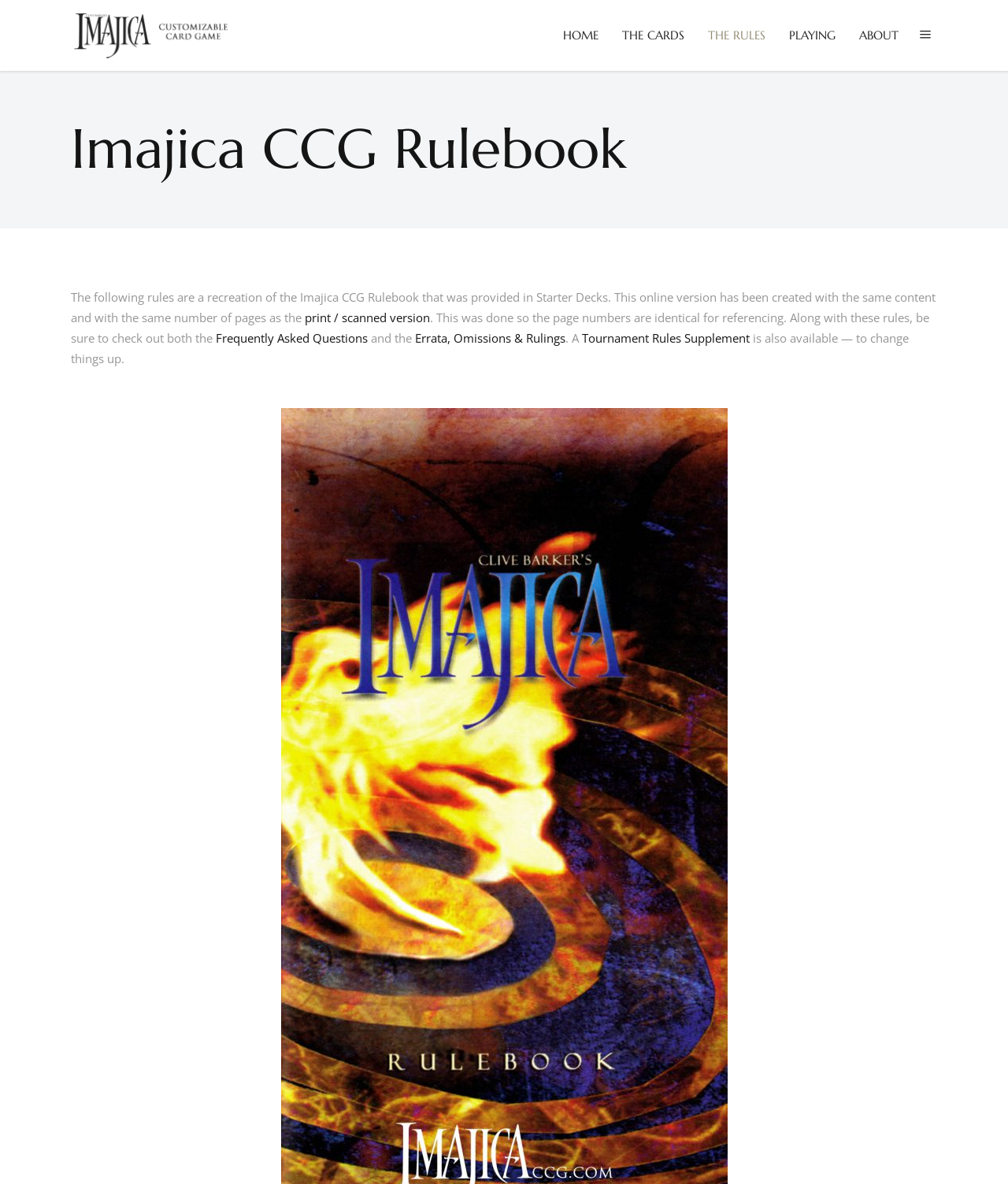Provide the bounding box coordinates, formatted as (top-left x, top-left y, bottom-right x, bottom-right y), with all values being floating point numbers between 0 and 1. Identify the bounding box of the UI element that matches the description: Errata, Omissions & Rulings

[0.412, 0.279, 0.561, 0.292]